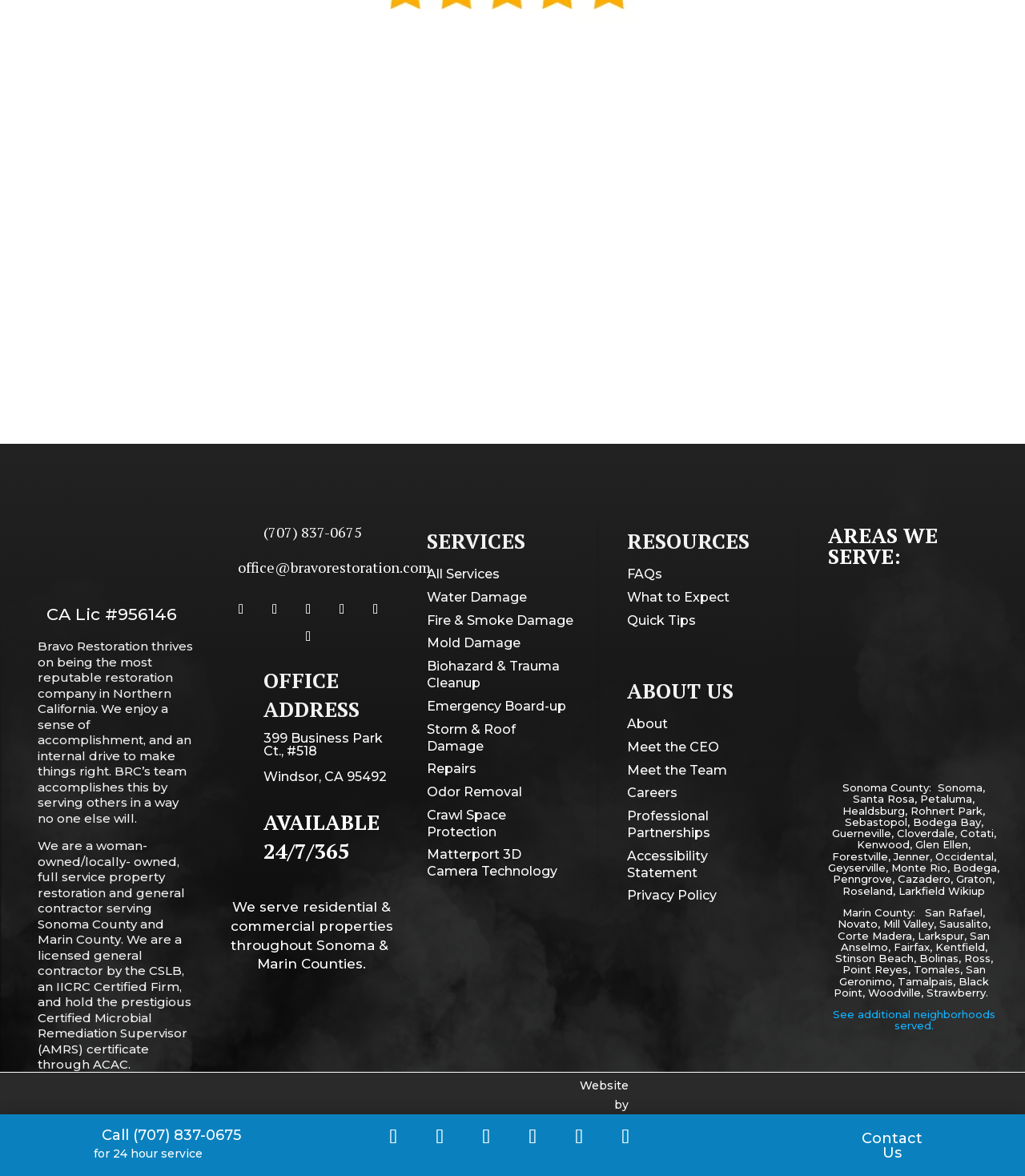Determine the bounding box coordinates of the element that should be clicked to execute the following command: "Get directions to the office address".

[0.257, 0.621, 0.374, 0.645]